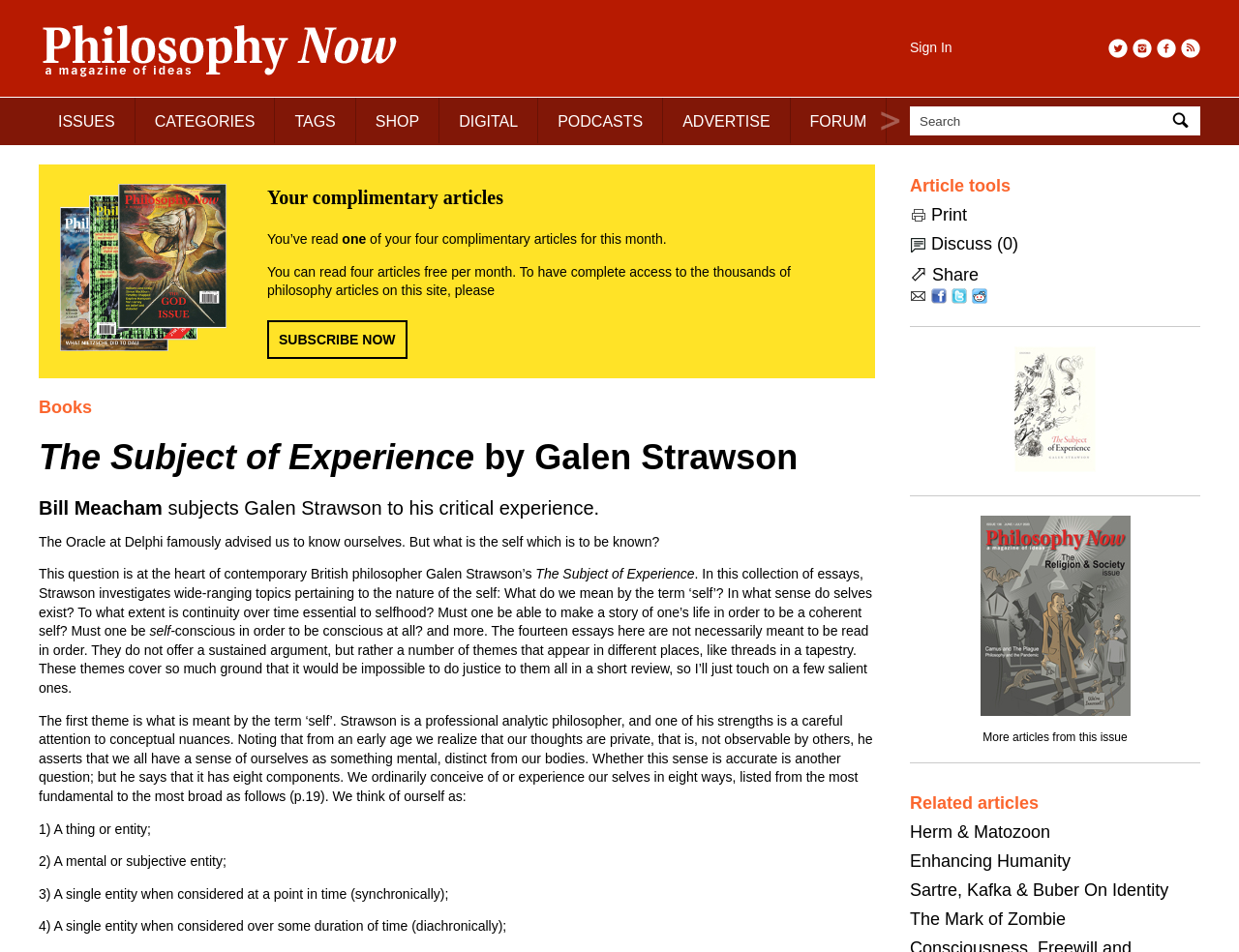Use a single word or phrase to answer this question: 
What is the topic of the book being reviewed?

the nature of the self